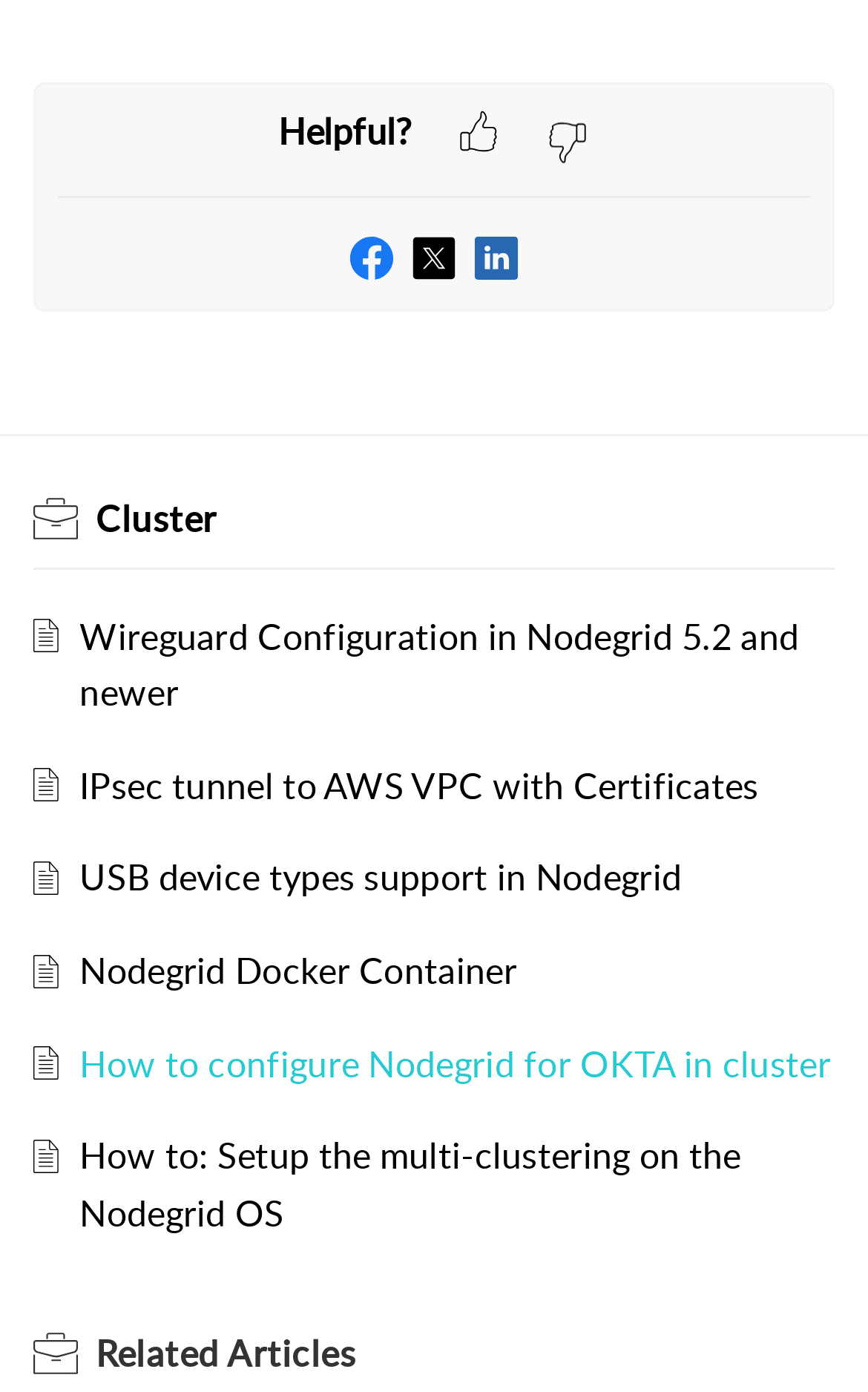Can you identify the bounding box coordinates of the clickable region needed to carry out this instruction: 'Read about the increasing demand for stainless steel products and fasteners'? The coordinates should be four float numbers within the range of 0 to 1, stated as [left, top, right, bottom].

None